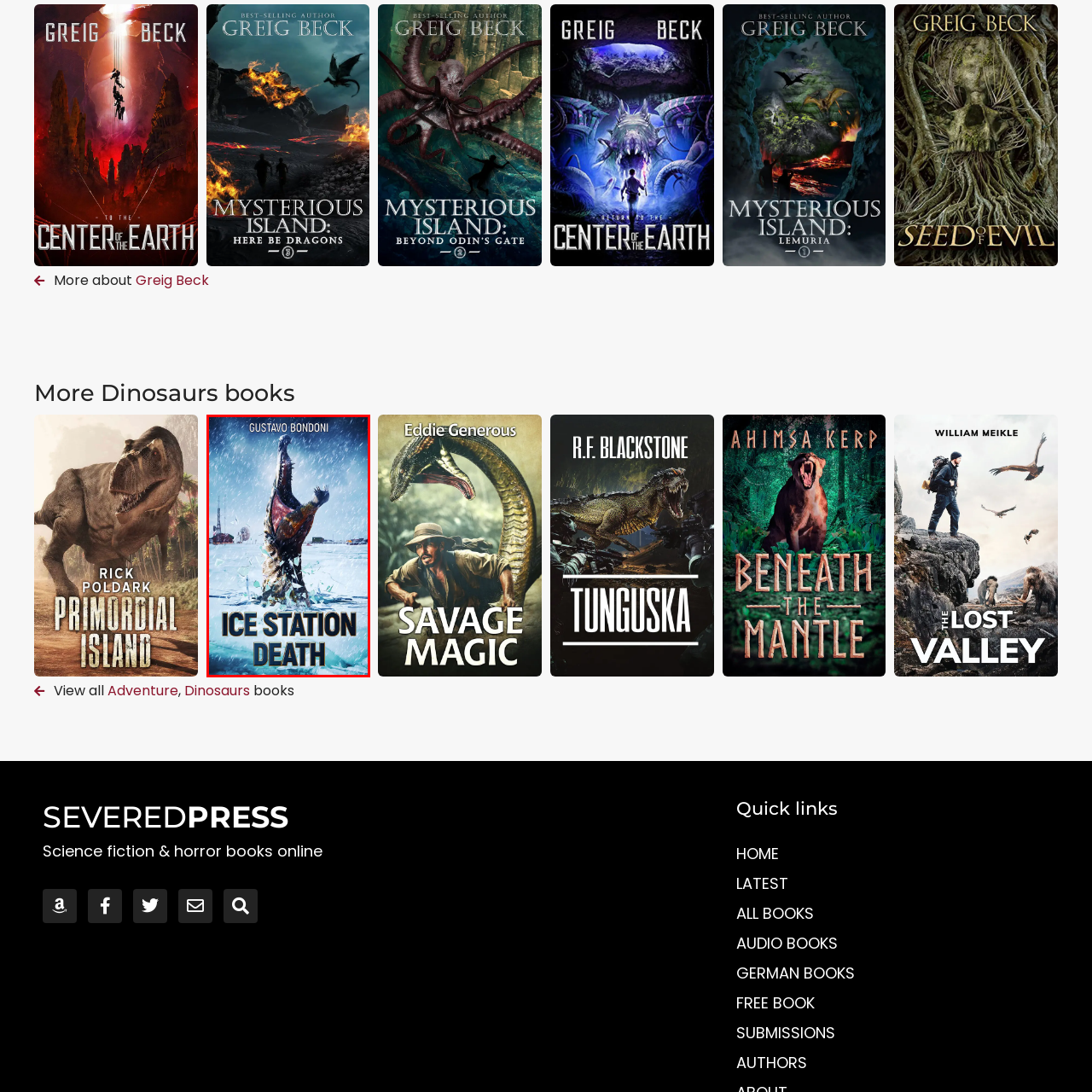Write a thorough description of the contents of the image marked by the red outline.

The image features the cover of "Ice Station Death," a thrilling novel by Gustavo Bondoni. The artwork depicts a dramatic scene with an enormous creature breaking through the icy surface, its mouth wide open, capturing a moment of intense action and suspense. Snowflakes swirl around, enhancing the sense of danger and chaos. The title "ICE STATION DEATH" is boldly displayed at the bottom, promising a narrative filled with suspense in a cold, treacherous setting. This cover sets the stage for an adventure that likely combines elements of horror and survival against a backdrop of icy desolation.